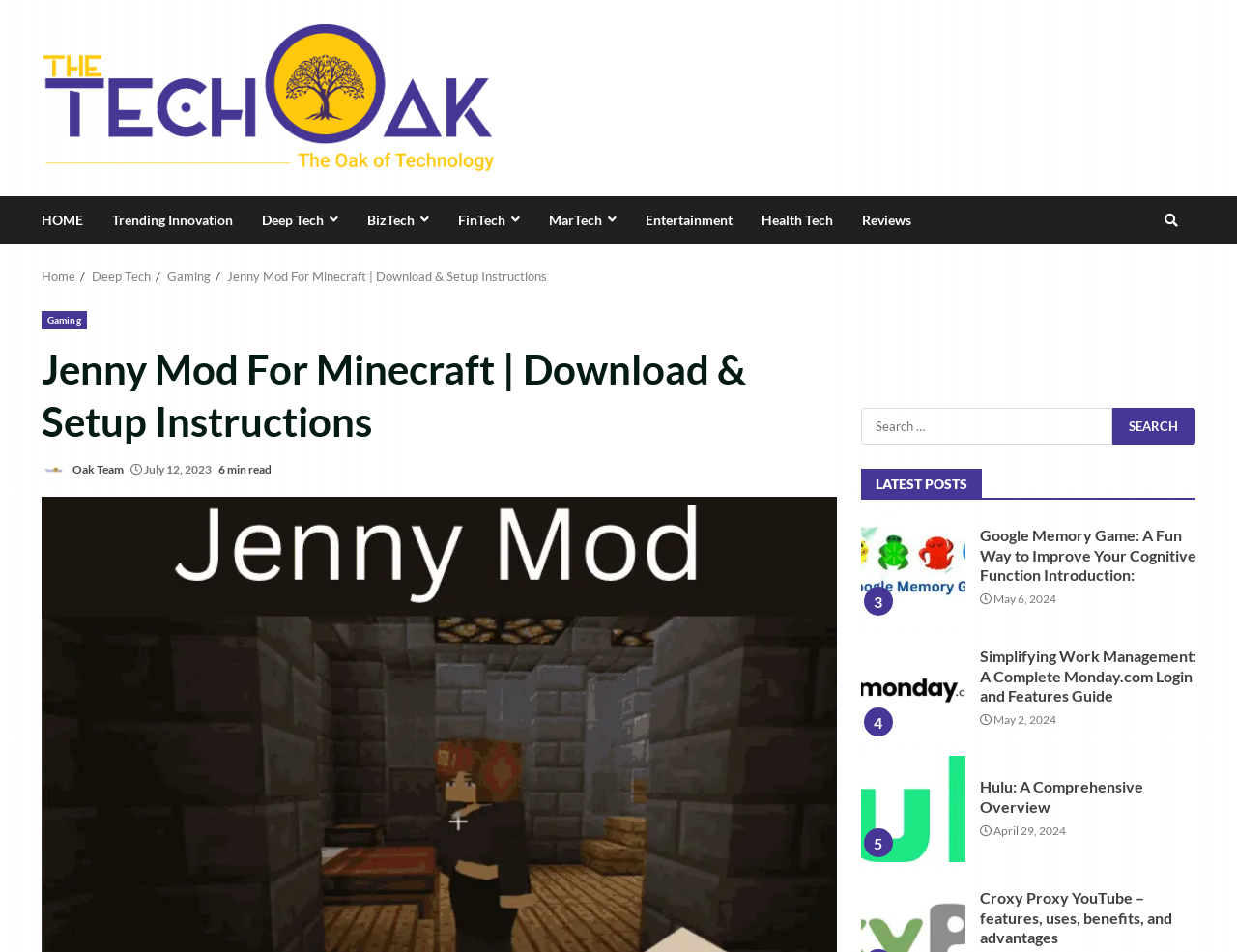What is the purpose of the search bar?
Based on the screenshot, provide your answer in one word or phrase.

To search for articles